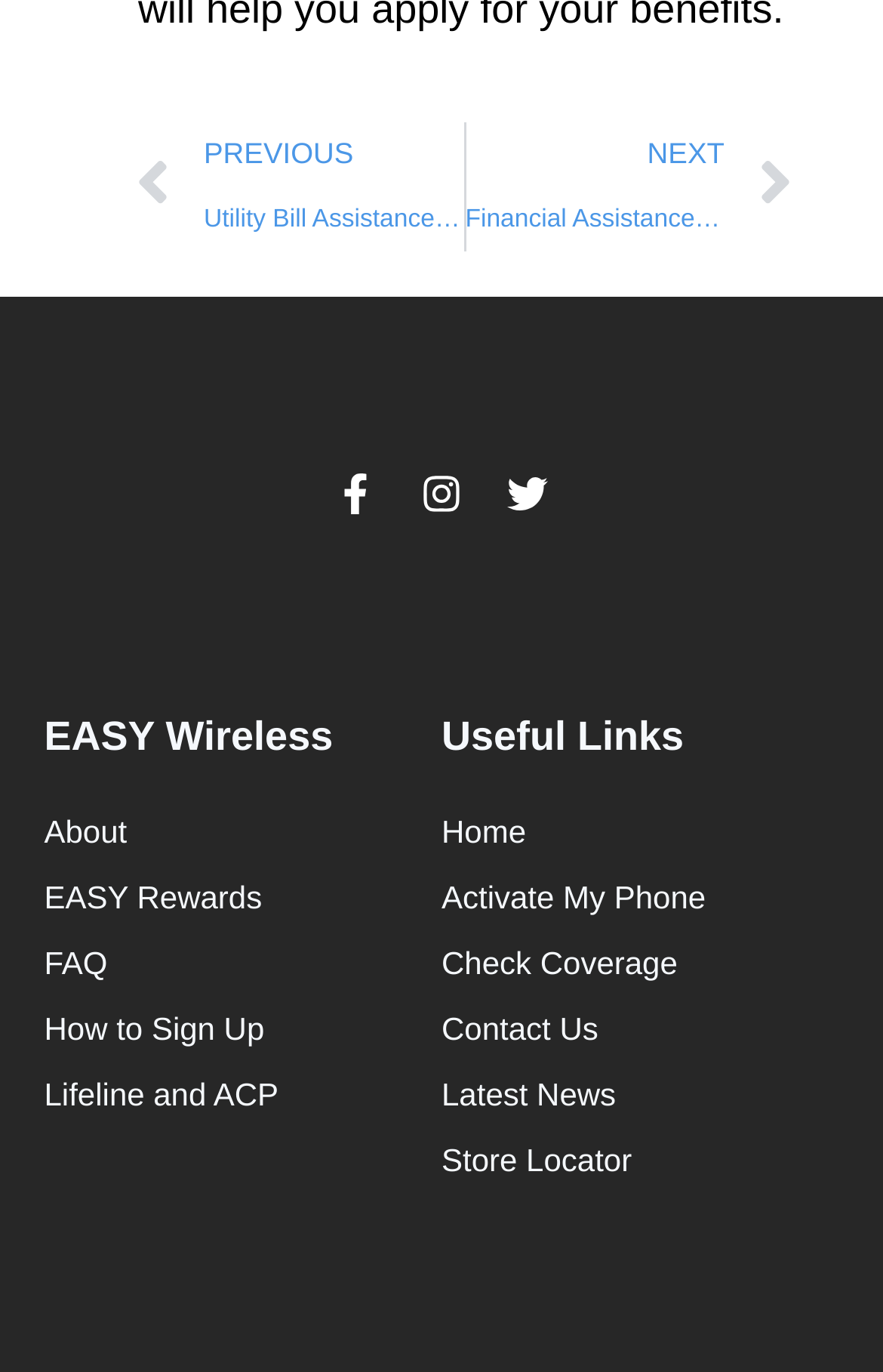Find the bounding box coordinates for the area that should be clicked to accomplish the instruction: "Visit Facebook page".

[0.379, 0.346, 0.426, 0.375]